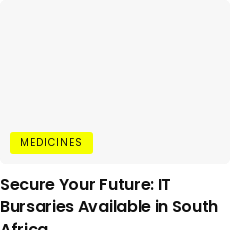Create an exhaustive description of the image.

This image highlights an article titled "Secure Your Future: IT Bursaries Available in South Africa." It emphasizes the importance of pursuing educational opportunities in the IT sector, particularly through bursaries that provide financial support for students. Additionally, a prominent yellow label marked "MEDICINES" appears in the top left corner, suggesting related content or categories linked to health, possibly indicating other articles or resources available on the topic. The overall design is clean and professional, aiming to attract readers interested in IT education and potential funding options in South Africa.